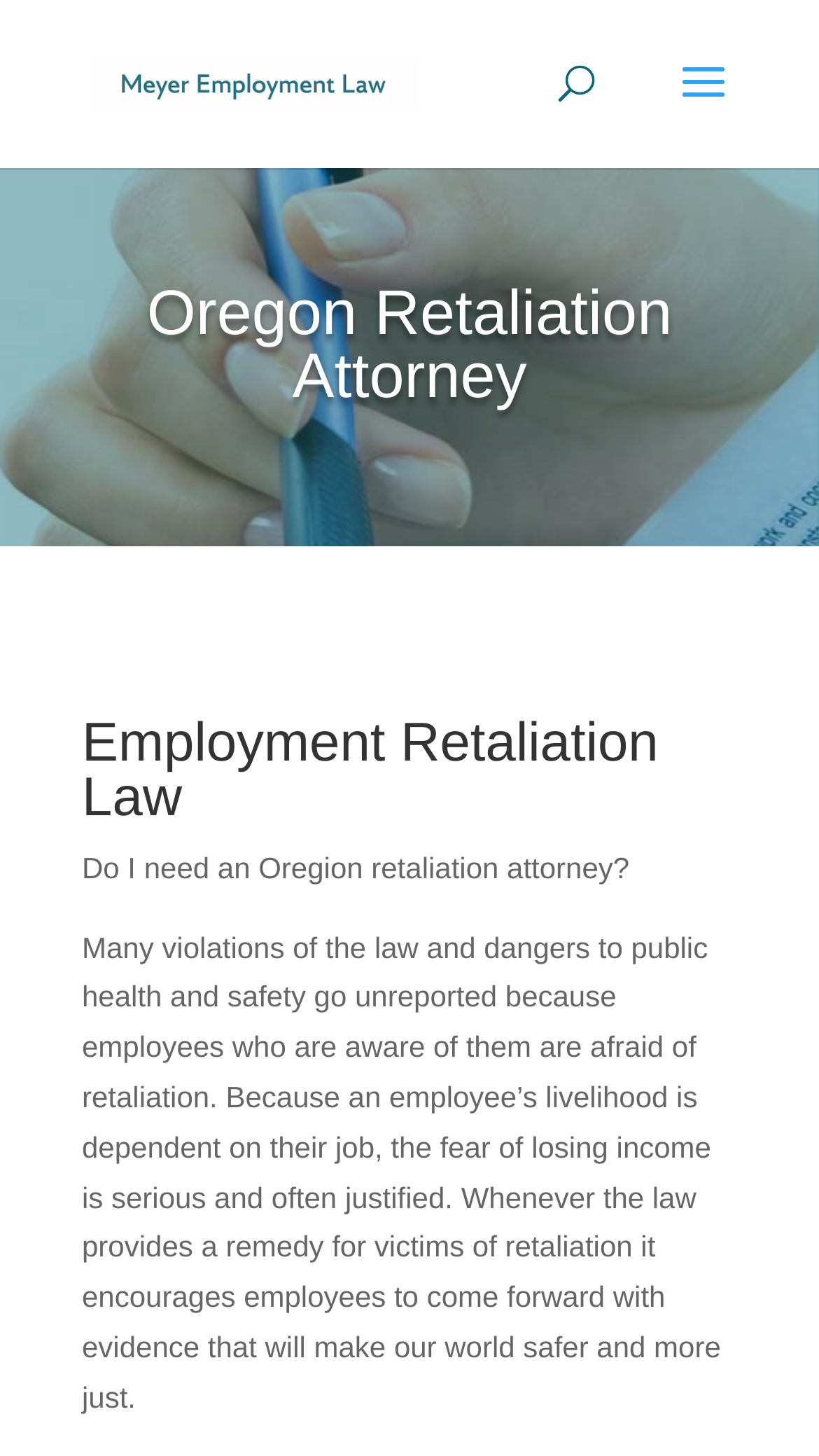Please provide a short answer using a single word or phrase for the question:
What is the fear that employees have?

Fear of losing income